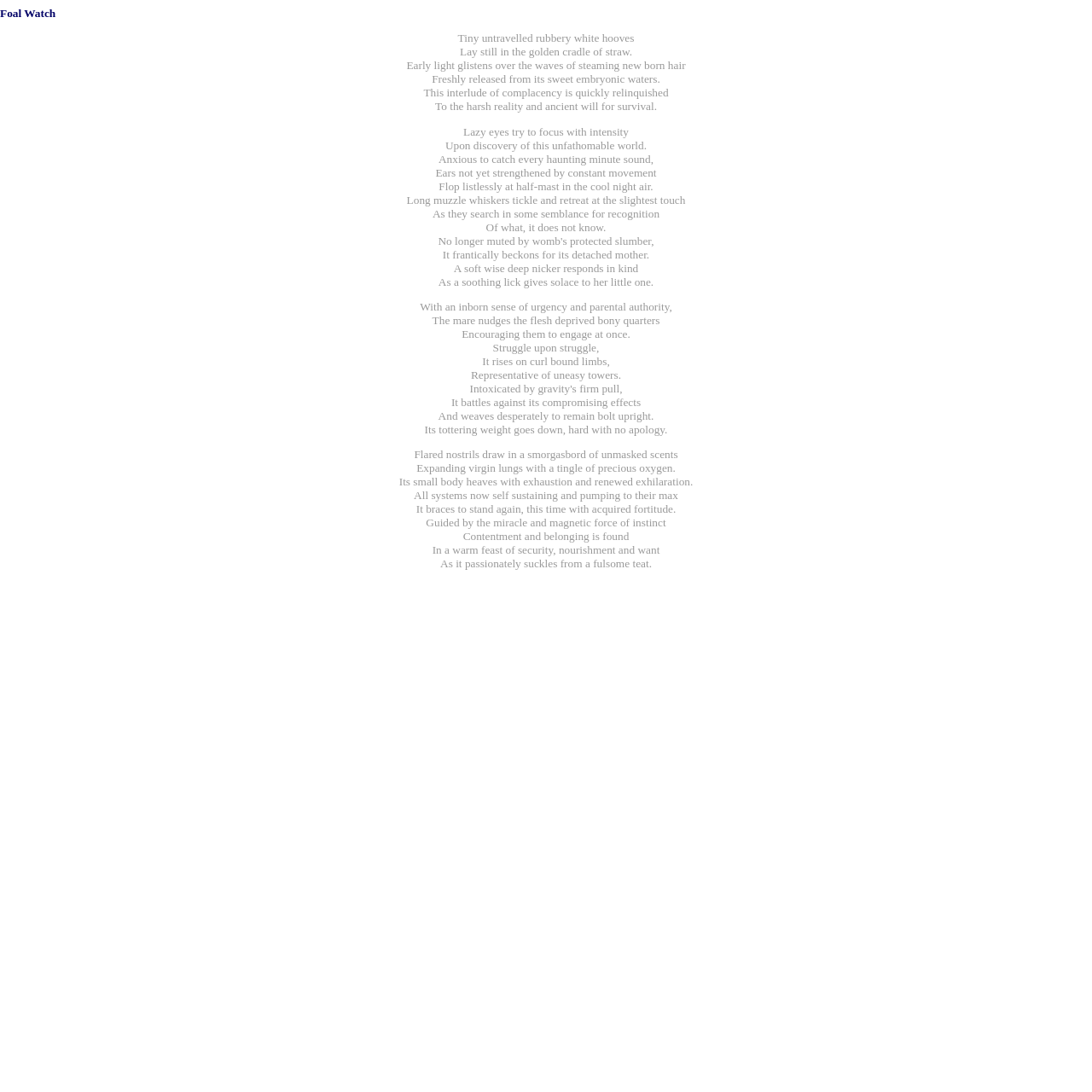What is the horse doing when it 'passionately suckles from a fulsome teat'?
Answer briefly with a single word or phrase based on the image.

Nursing